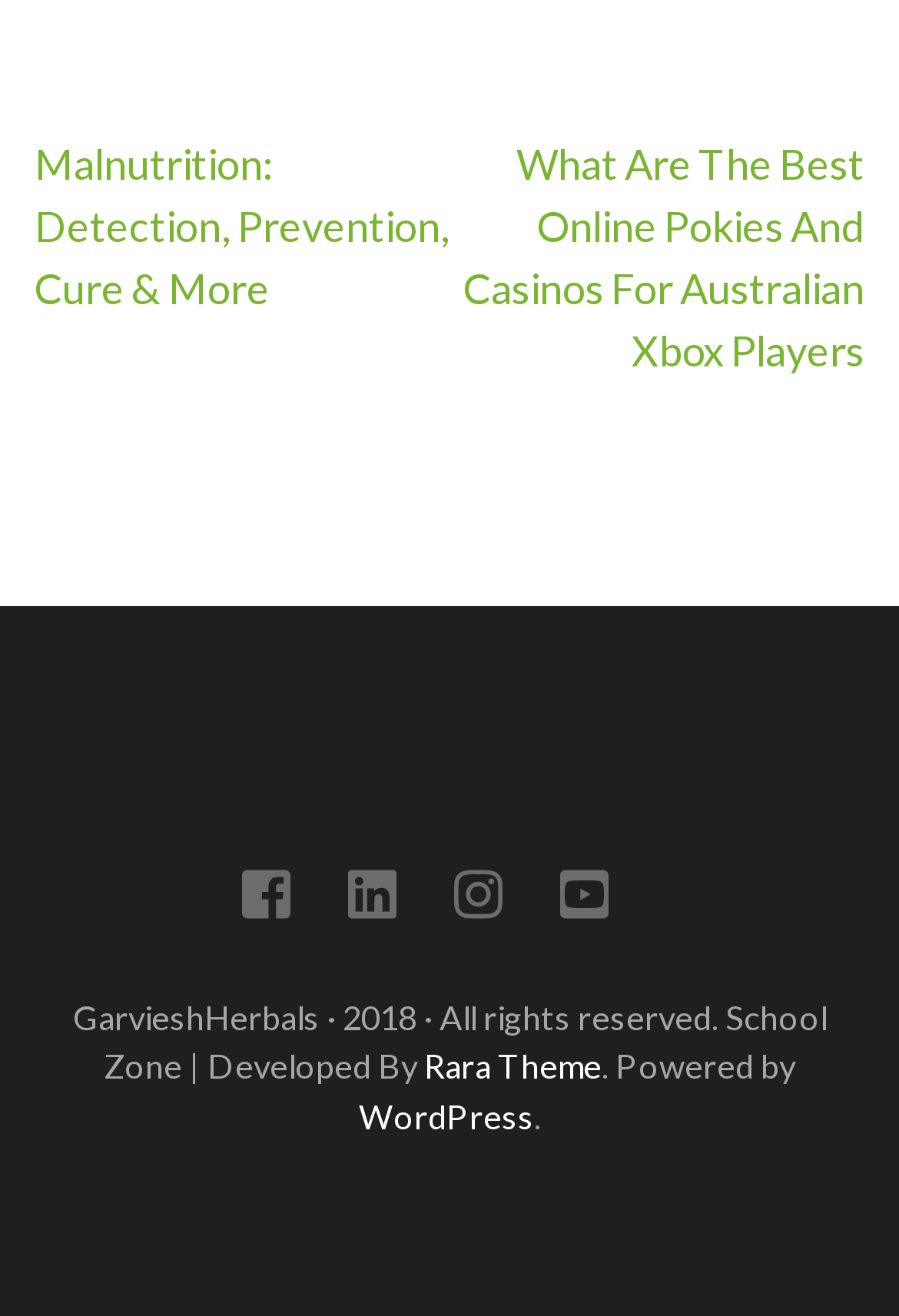Provide a brief response in the form of a single word or phrase:
What is the year of copyright?

2018